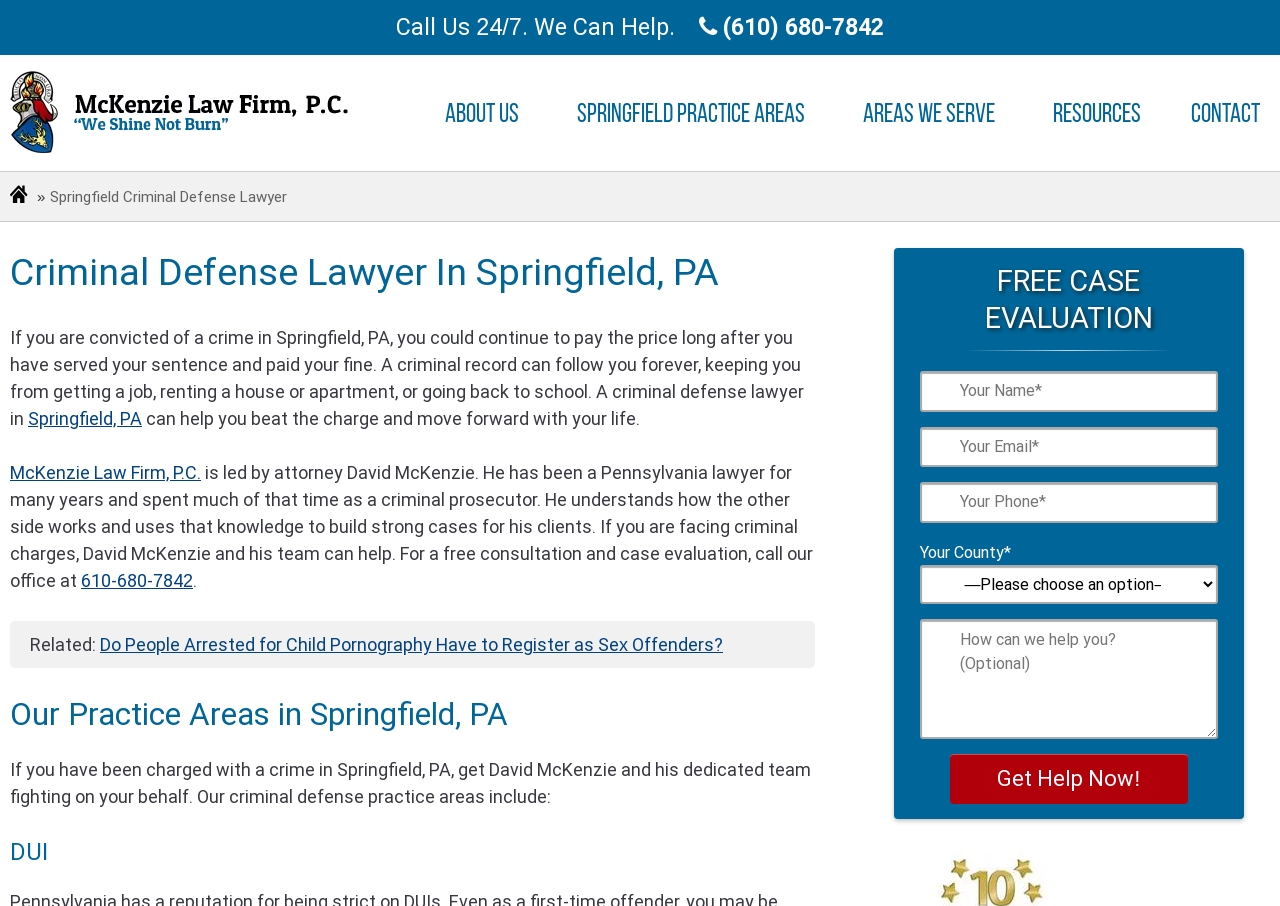Please provide the bounding box coordinates for the element that needs to be clicked to perform the following instruction: "Visit the 'Home' page". The coordinates should be given as four float numbers between 0 and 1, i.e., [left, top, right, bottom].

None